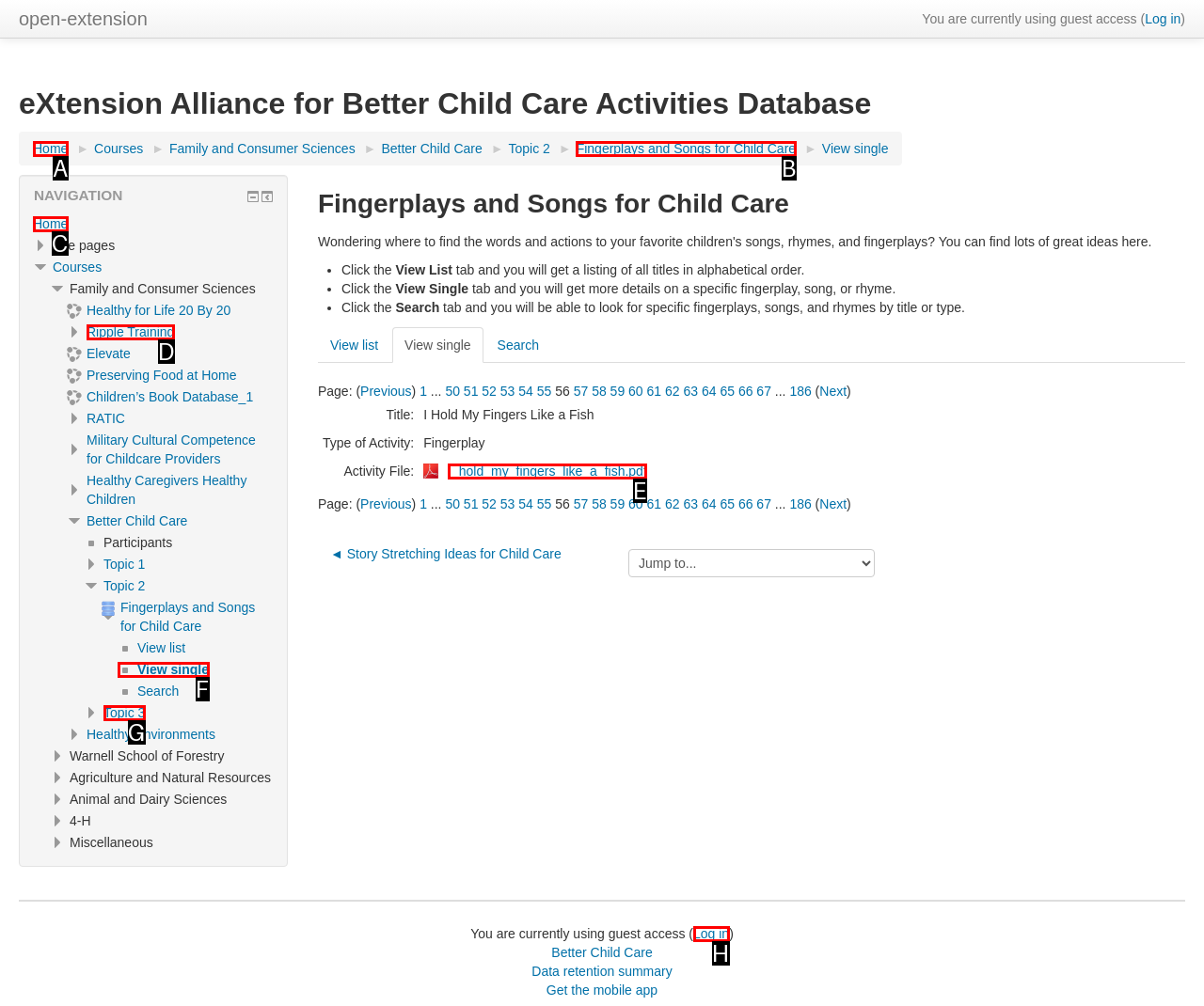Determine the HTML element to be clicked to complete the task: Download the PDF document I_hold_my_fingers_like_a_fish.pdf. Answer by giving the letter of the selected option.

E